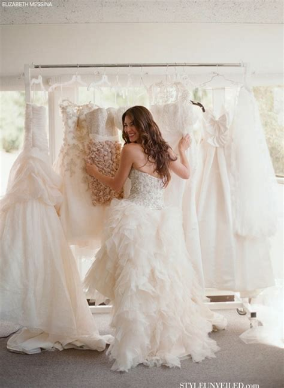What is reflected in the dresses behind her?
Observe the image and answer the question with a one-word or short phrase response.

range of wedding fashion